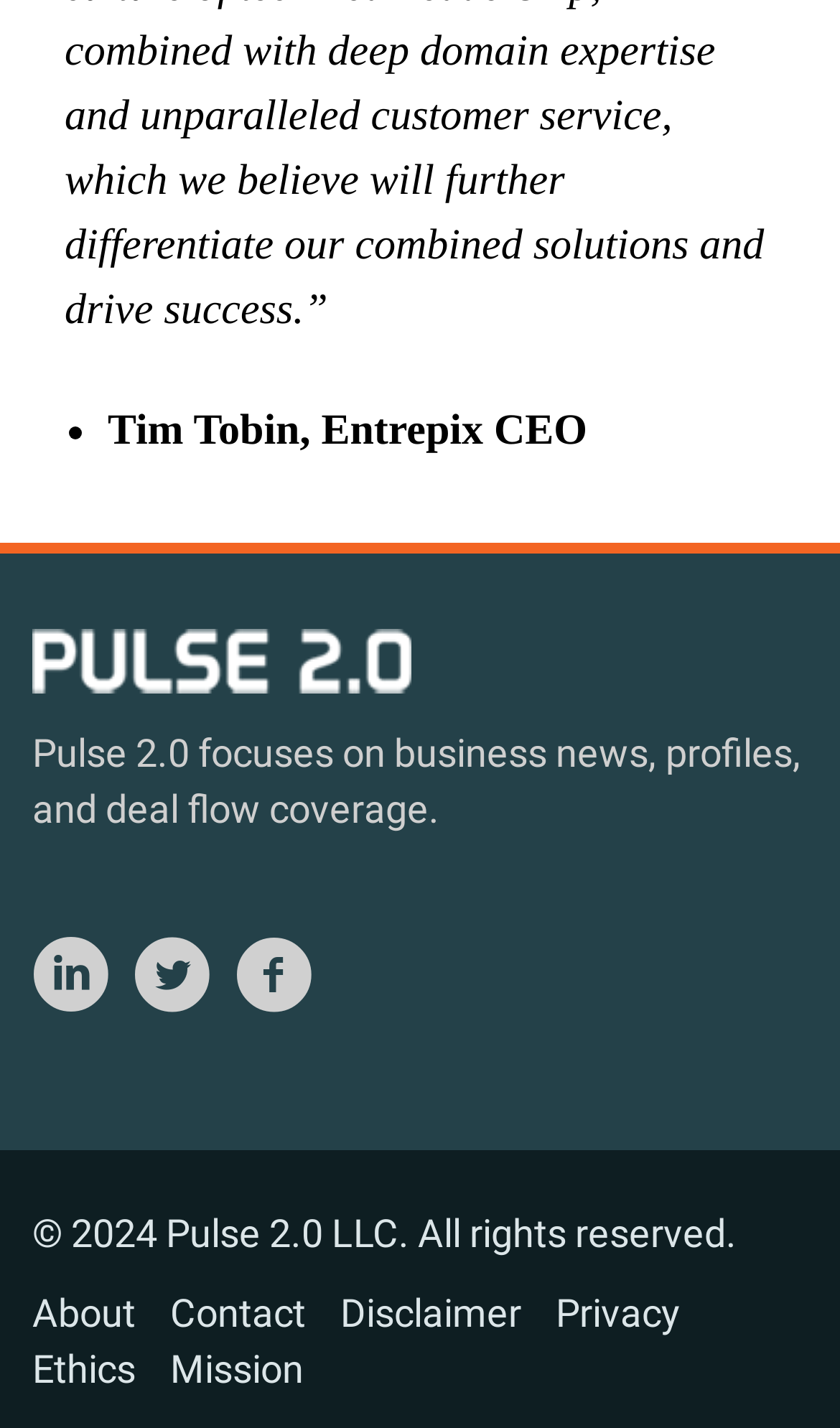Determine the bounding box coordinates for the UI element matching this description: "Mission".

[0.203, 0.942, 0.362, 0.974]